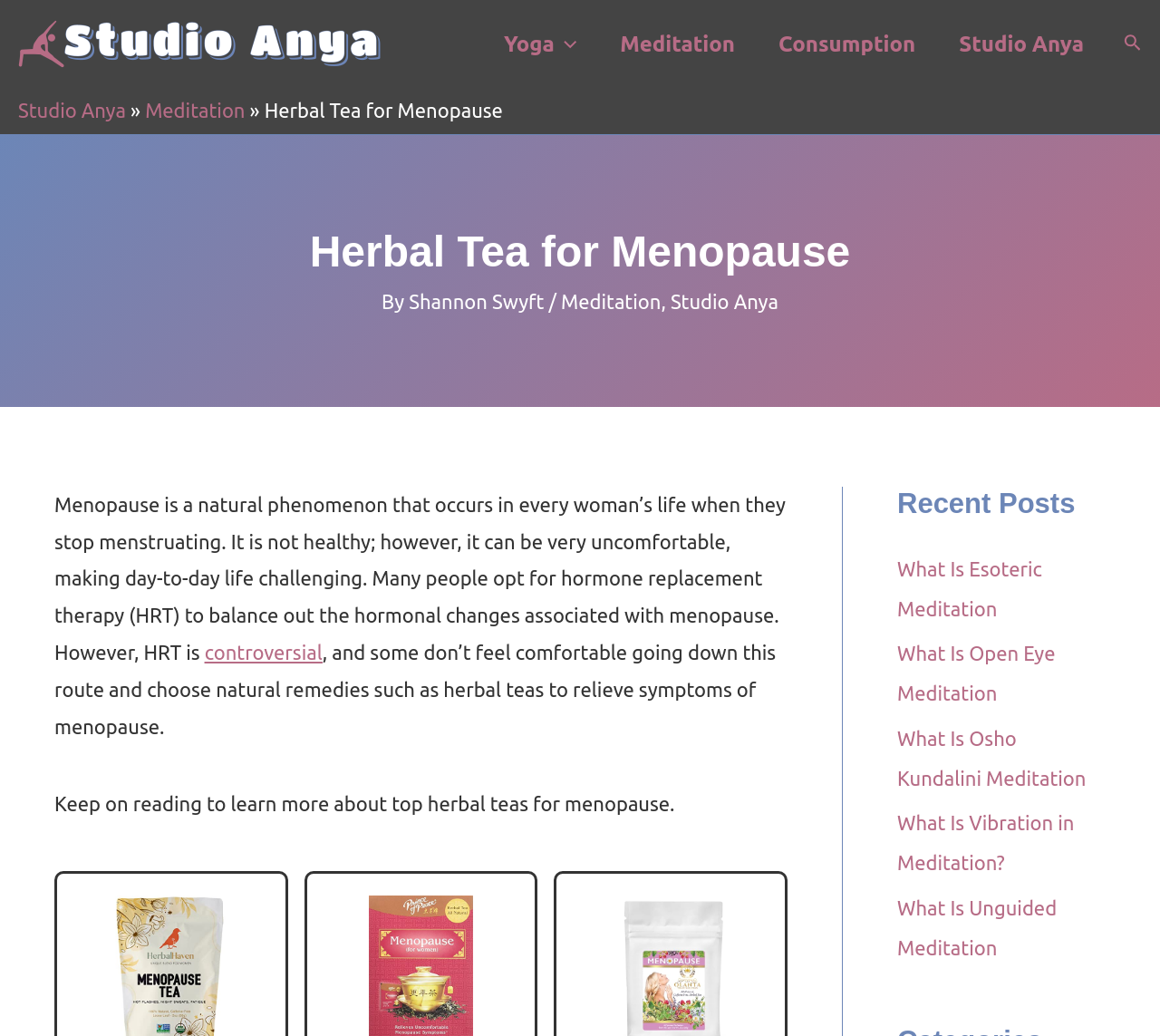Identify and generate the primary title of the webpage.

Herbal Tea for Menopause